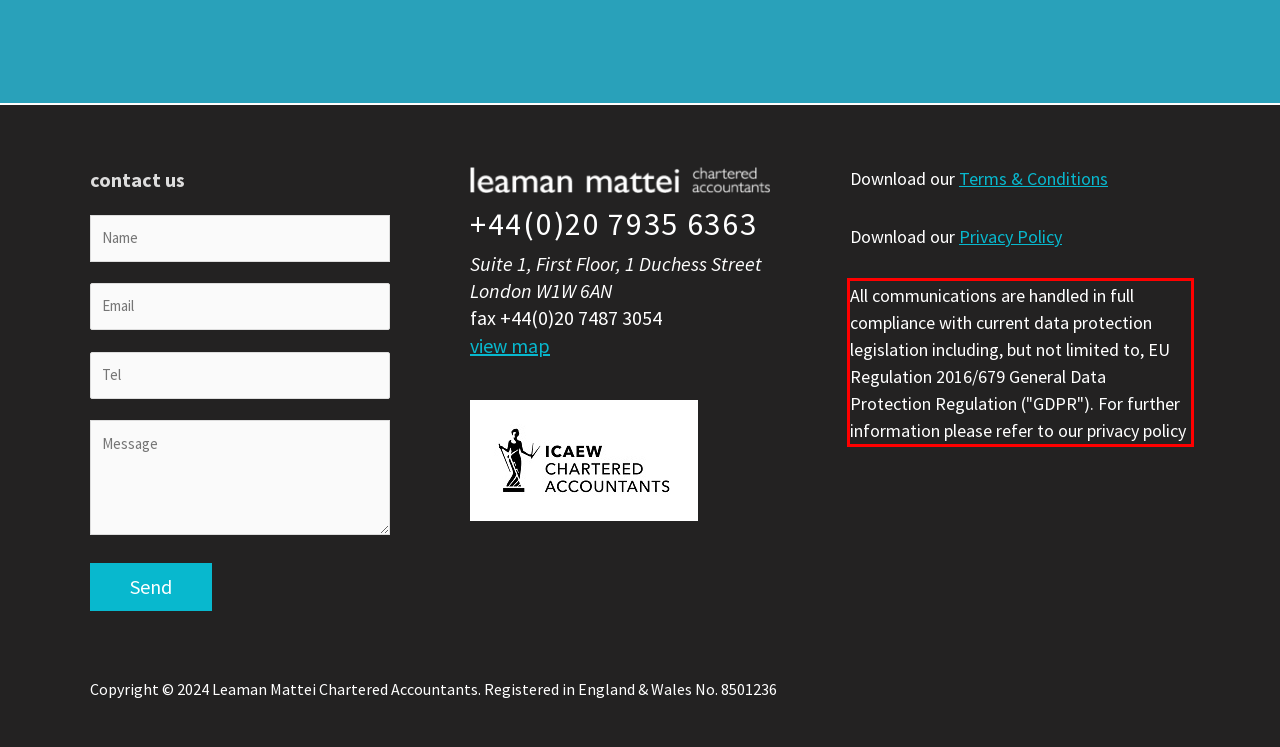Identify the text within the red bounding box on the webpage screenshot and generate the extracted text content.

All communications are handled in full compliance with current data protection legislation including, but not limited to, EU Regulation 2016/679 General Data Protection Regulation ("GDPR"). For further information please refer to our privacy policy